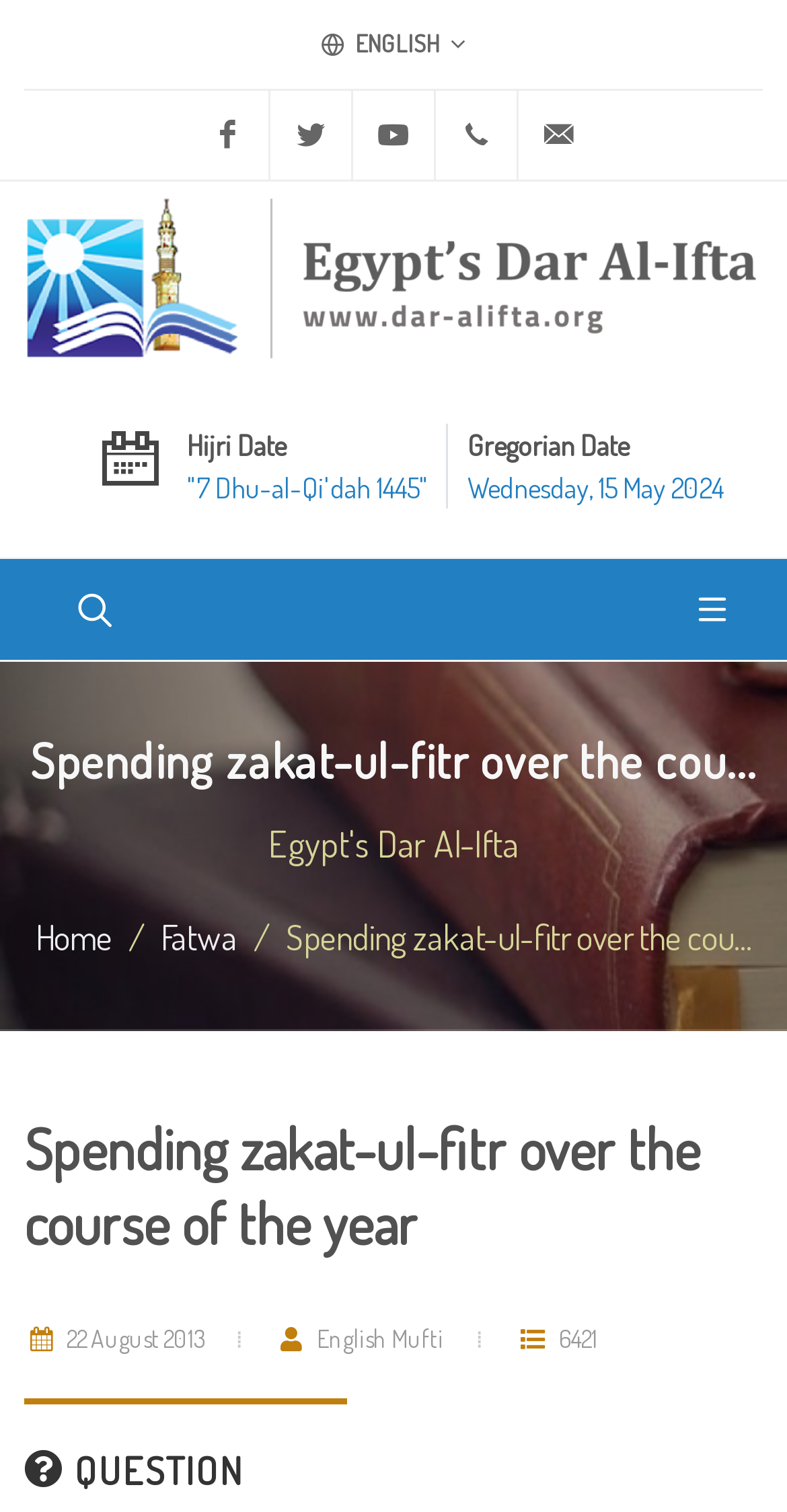Identify the bounding box coordinates of the clickable section necessary to follow the following instruction: "Go to Home page". The coordinates should be presented as four float numbers from 0 to 1, i.e., [left, top, right, bottom].

[0.045, 0.605, 0.142, 0.634]